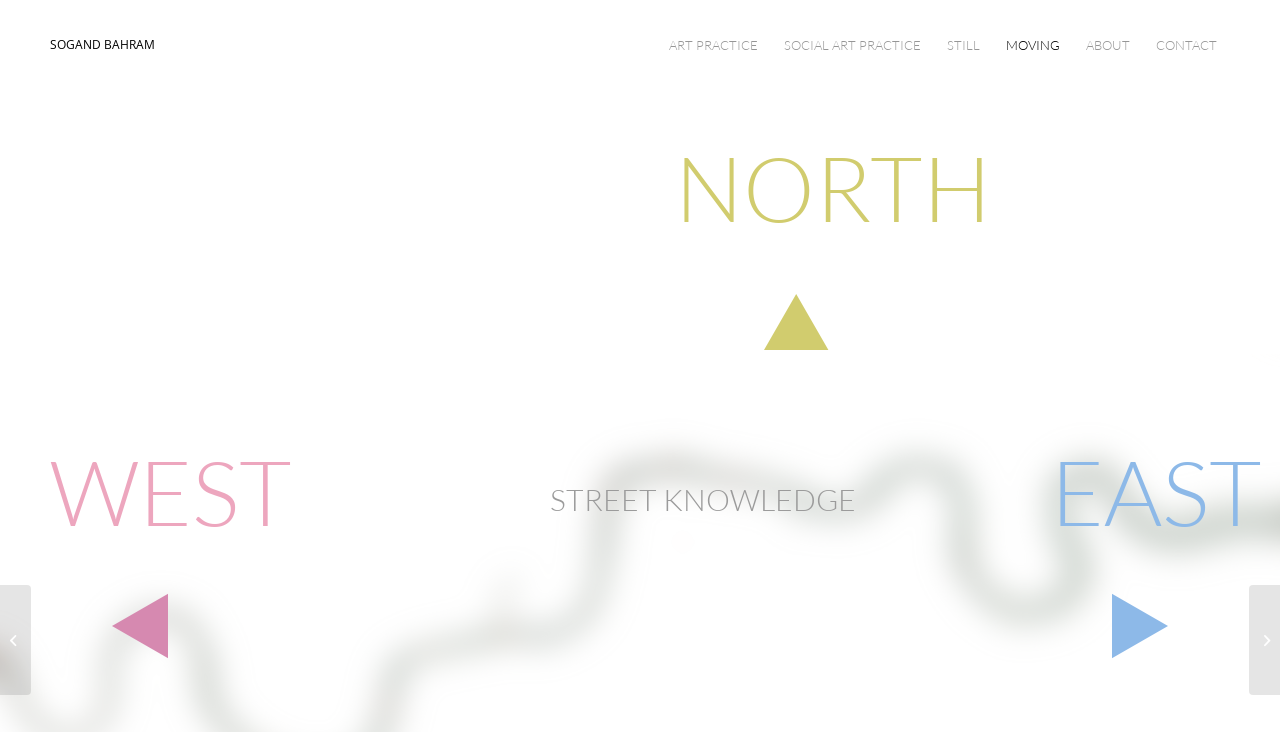Pinpoint the bounding box coordinates of the element you need to click to execute the following instruction: "click on ART PRACTICE menu". The bounding box should be represented by four float numbers between 0 and 1, in the format [left, top, right, bottom].

[0.512, 0.0, 0.602, 0.123]